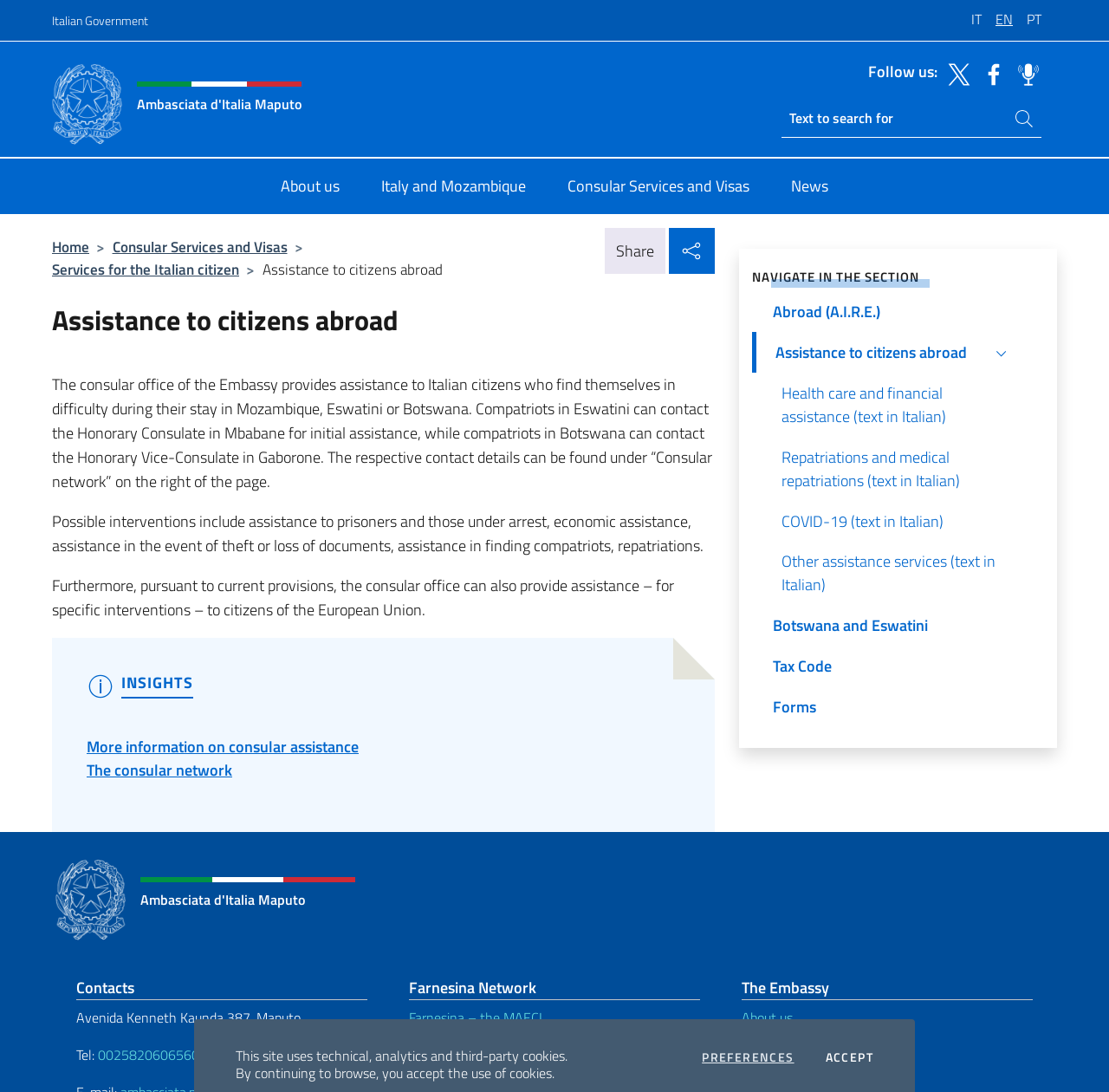Could you find the bounding box coordinates of the clickable area to complete this instruction: "Go to About us page"?

[0.234, 0.149, 0.325, 0.194]